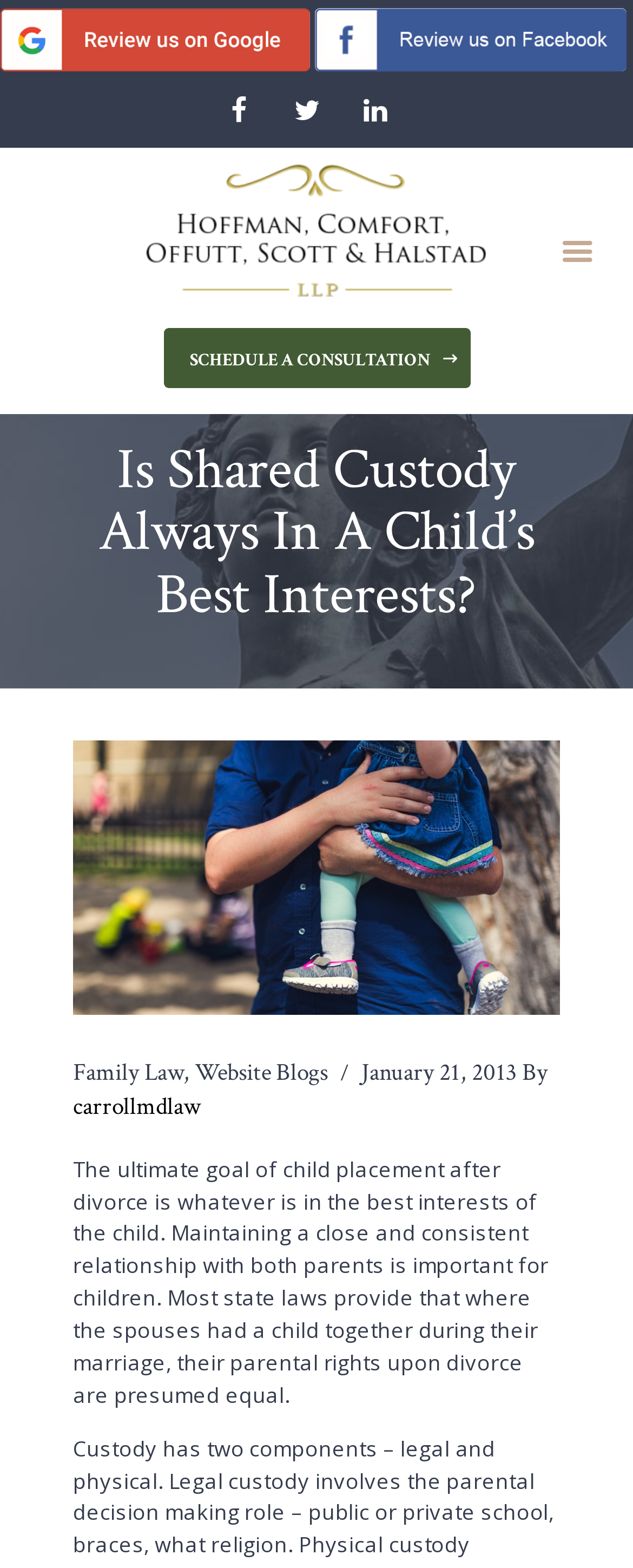Pinpoint the bounding box coordinates of the element you need to click to execute the following instruction: "Click the 'HOME' link". The bounding box should be represented by four float numbers between 0 and 1, in the format [left, top, right, bottom].

[0.224, 0.002, 0.84, 0.036]